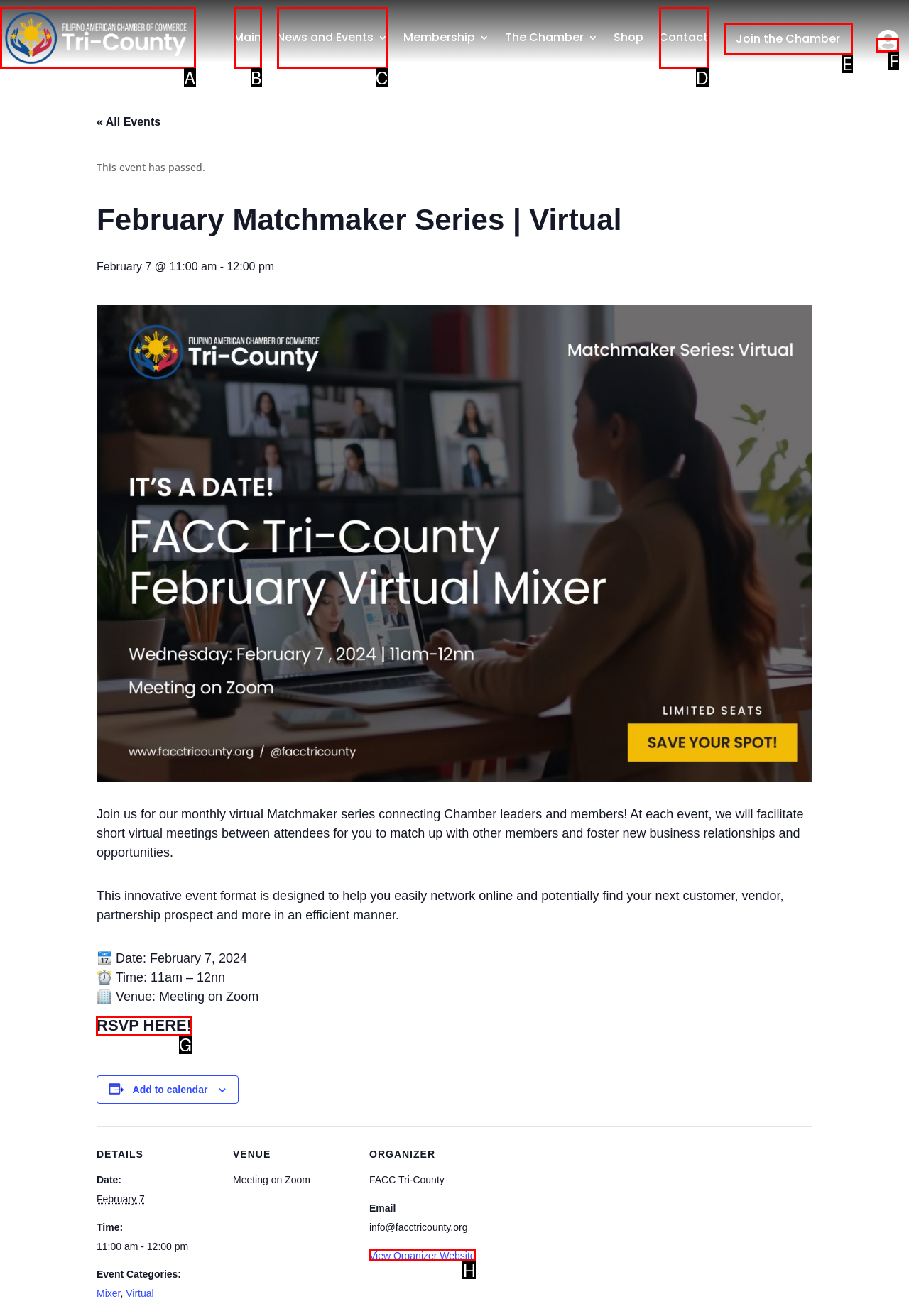Which choice should you pick to execute the task: Click the 'RSVP HERE!' link
Respond with the letter associated with the correct option only.

G